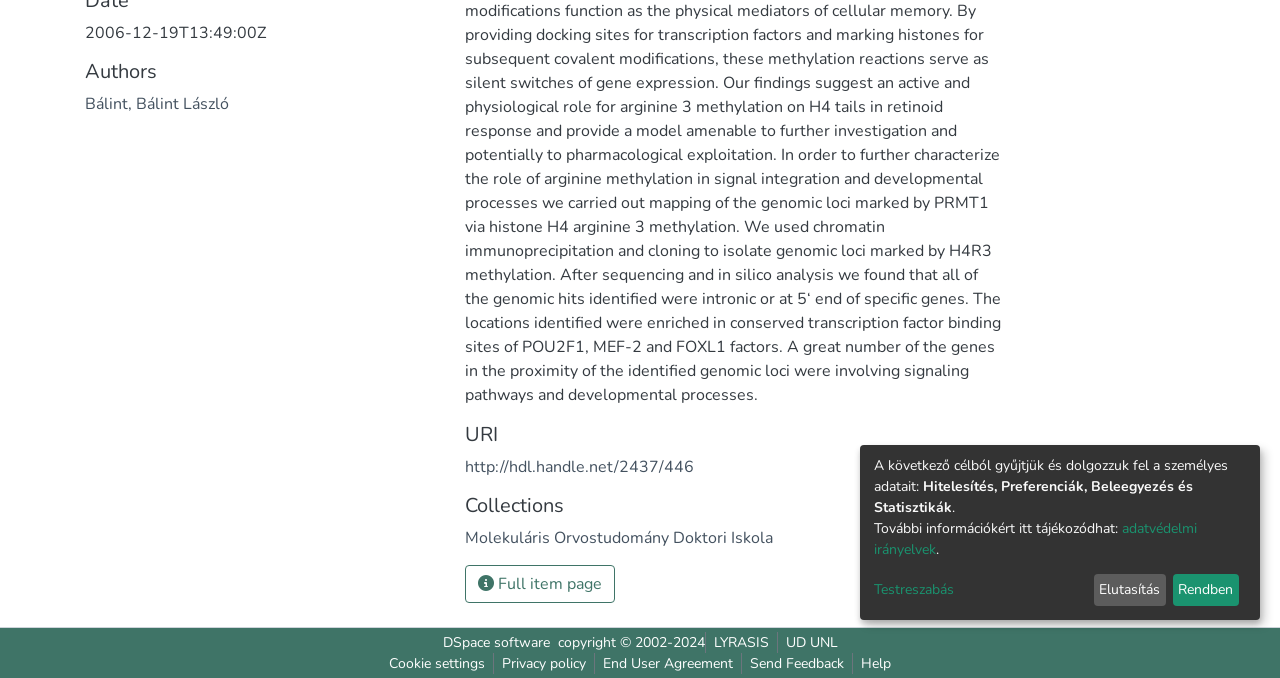Show the bounding box coordinates for the HTML element described as: "Discussion".

None